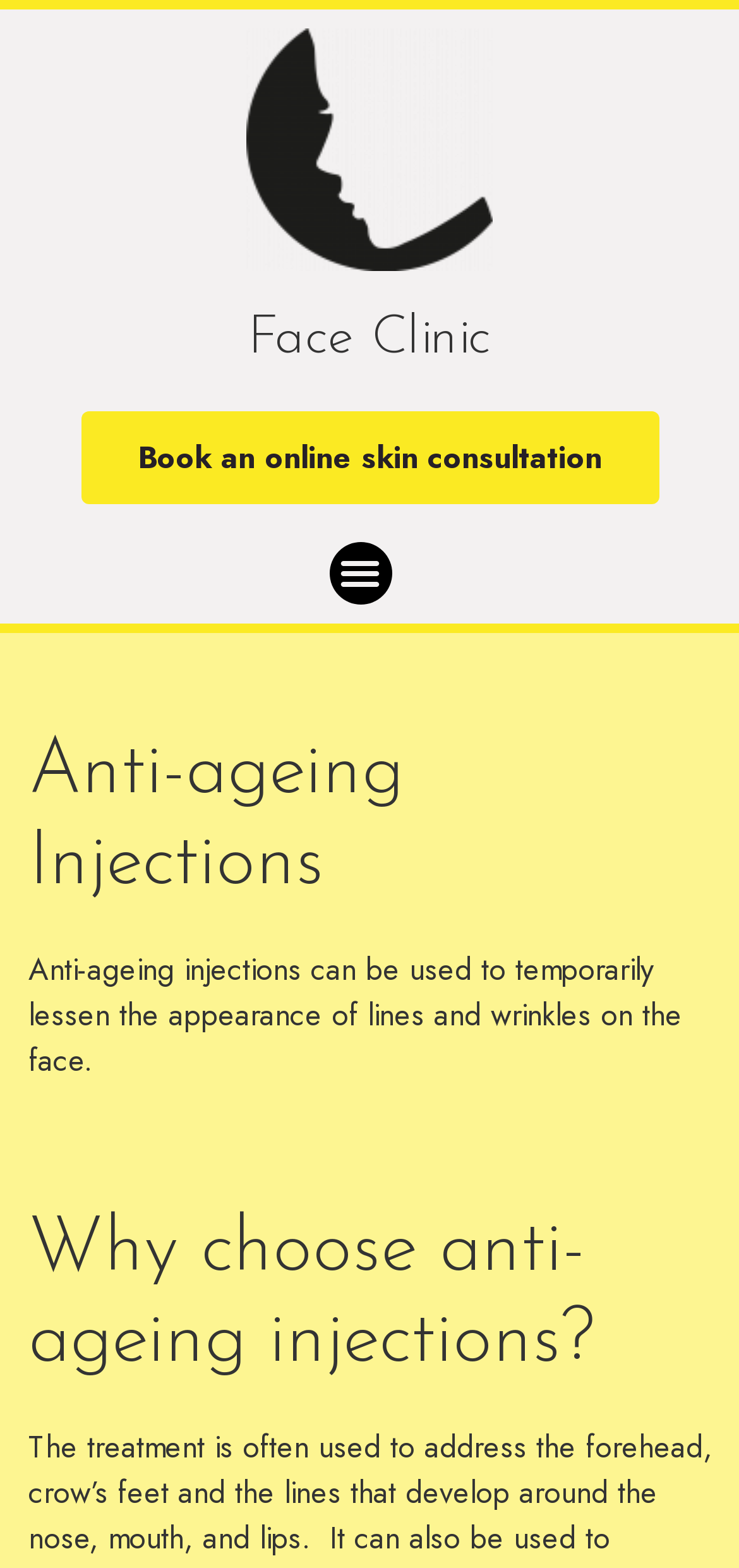Identify the coordinates of the bounding box for the element described below: "Menu". Return the coordinates as four float numbers between 0 and 1: [left, top, right, bottom].

[0.445, 0.345, 0.529, 0.385]